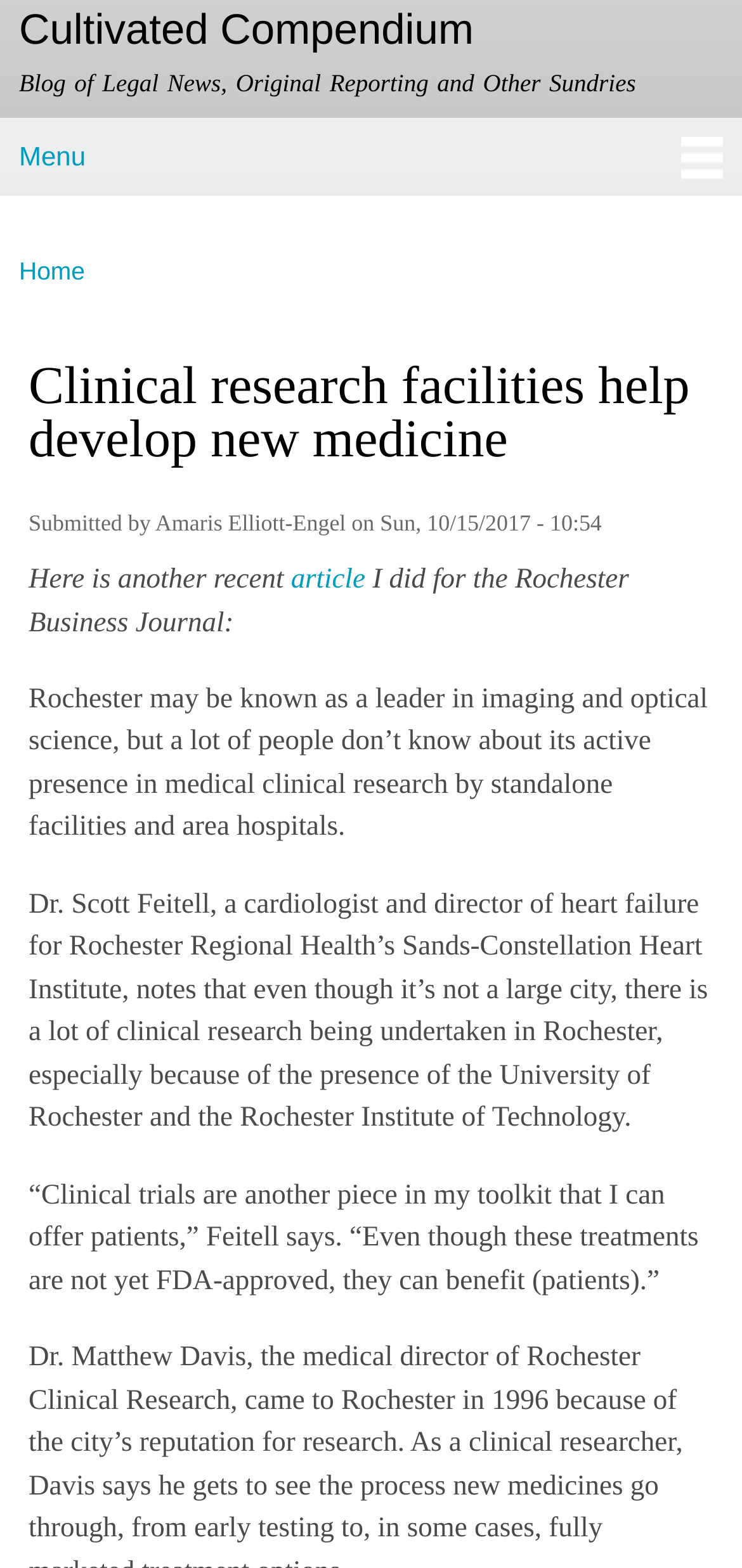Identify the bounding box coordinates for the UI element mentioned here: "Home". Provide the coordinates as four float values between 0 and 1, i.e., [left, top, right, bottom].

[0.026, 0.149, 0.115, 0.196]